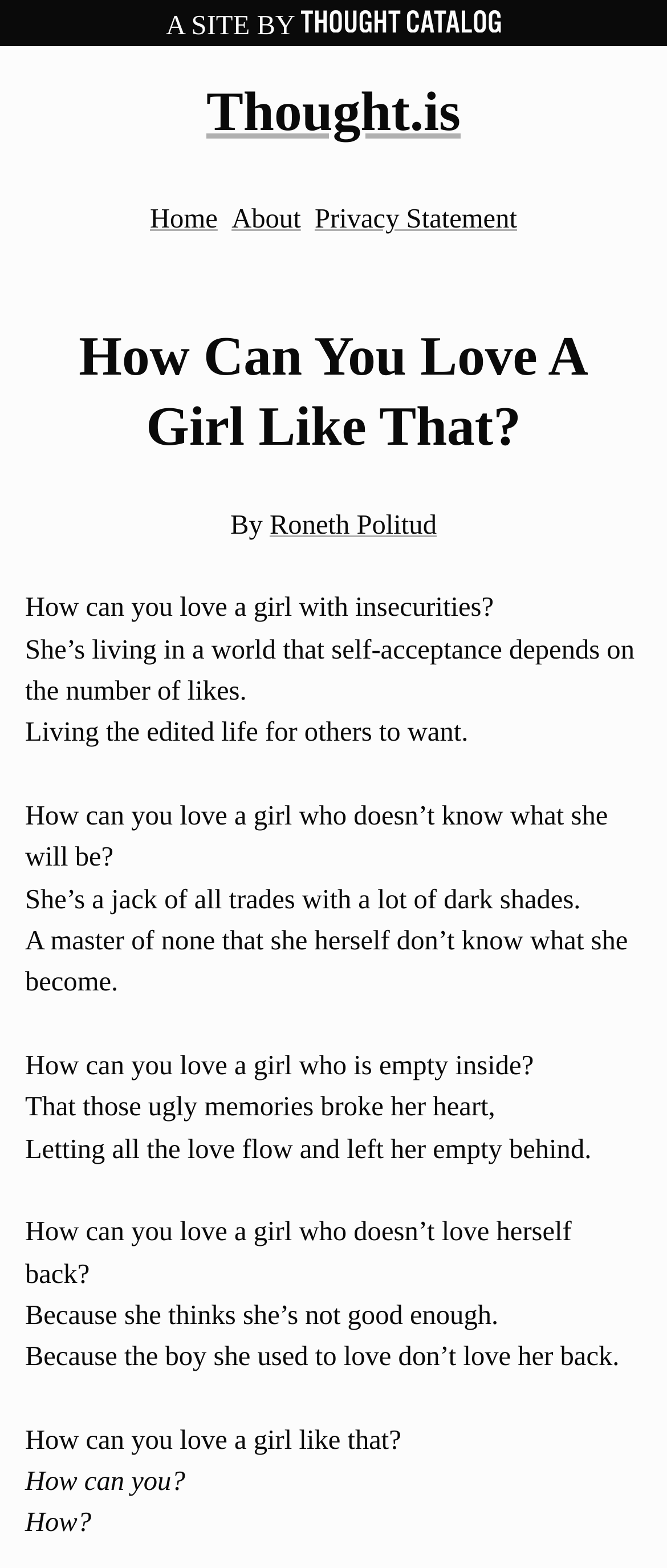Provide a single word or phrase to answer the given question: 
What is the main theme of this article?

Loving someone with insecurities